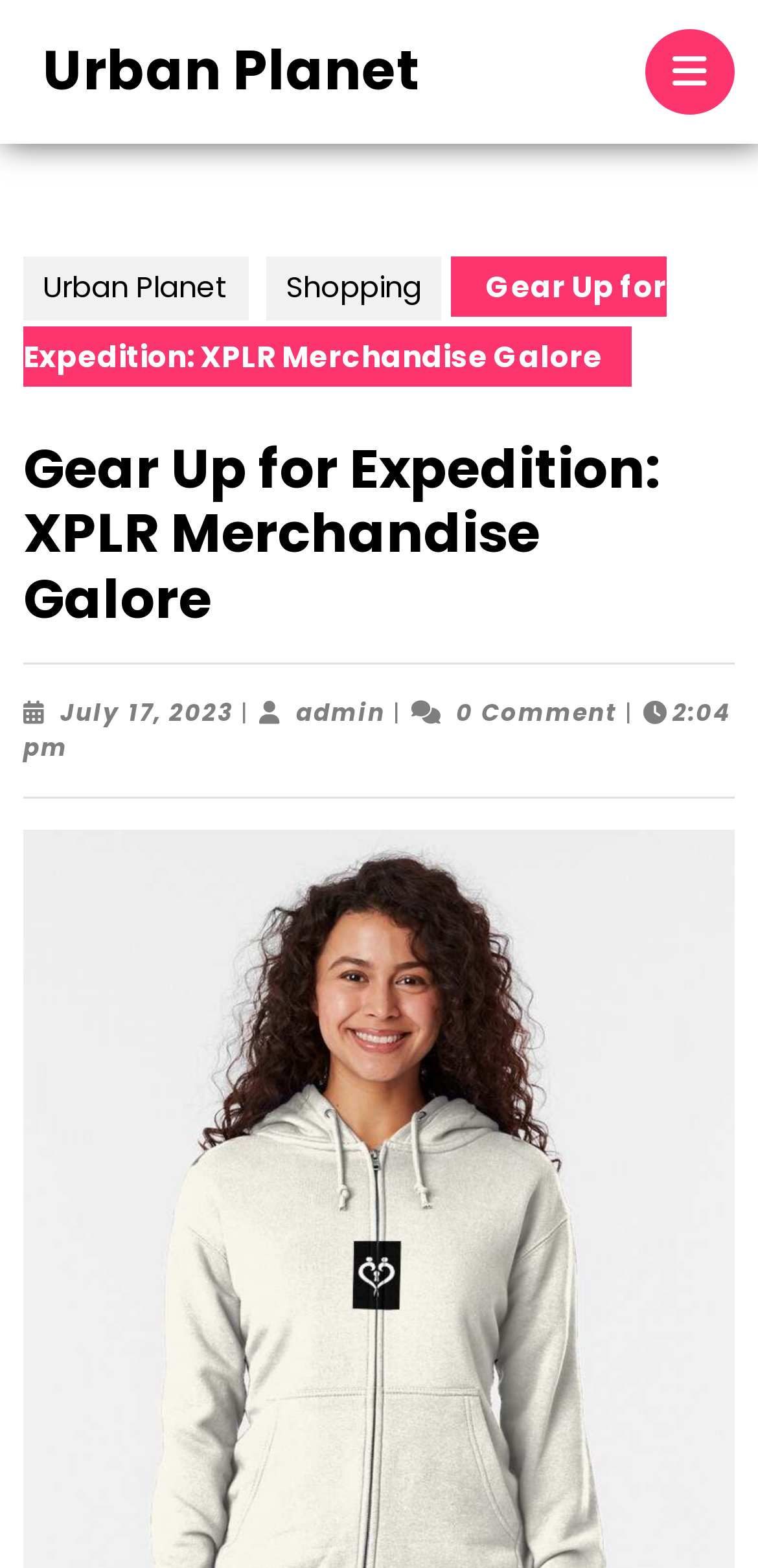Please determine the bounding box of the UI element that matches this description: Shopping. The coordinates should be given as (top-left x, top-left y, bottom-right x, bottom-right y), with all values between 0 and 1.

[0.351, 0.164, 0.582, 0.204]